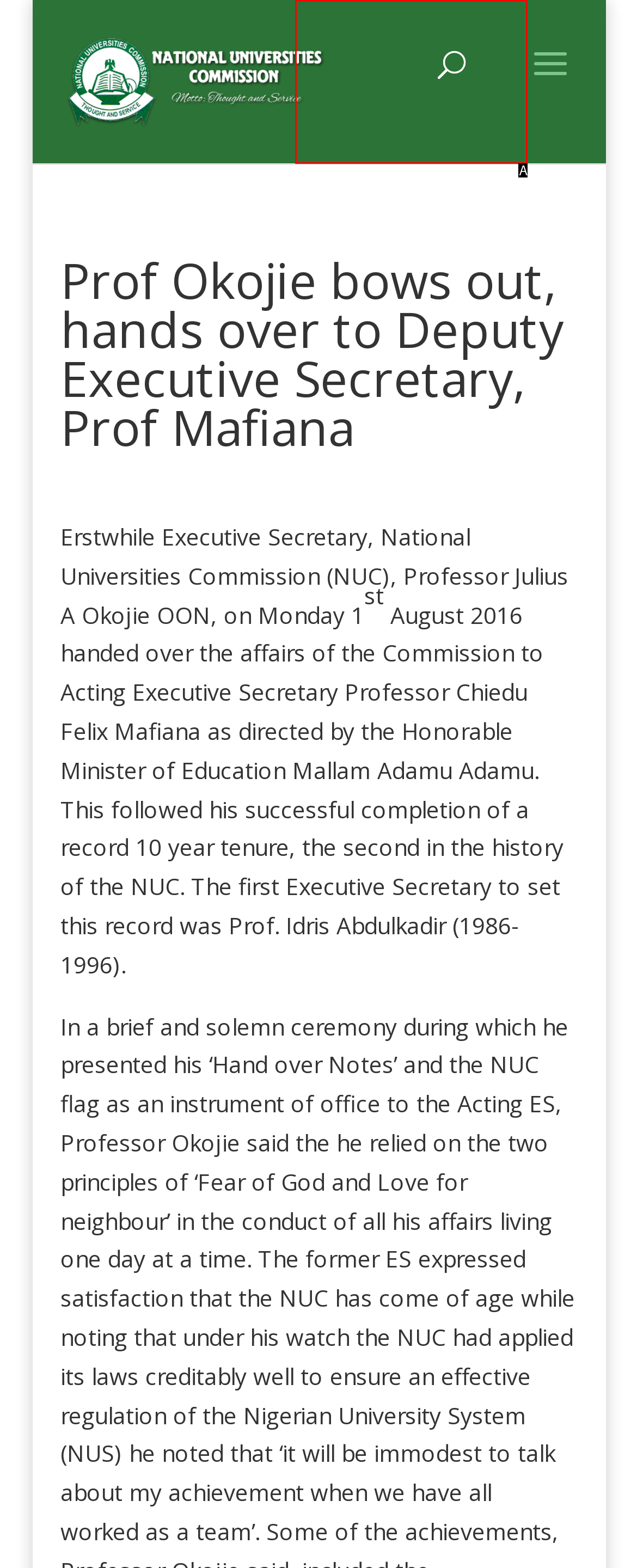Select the correct option based on the description: name="s" placeholder="Search …" title="Search for:"
Answer directly with the option’s letter.

A